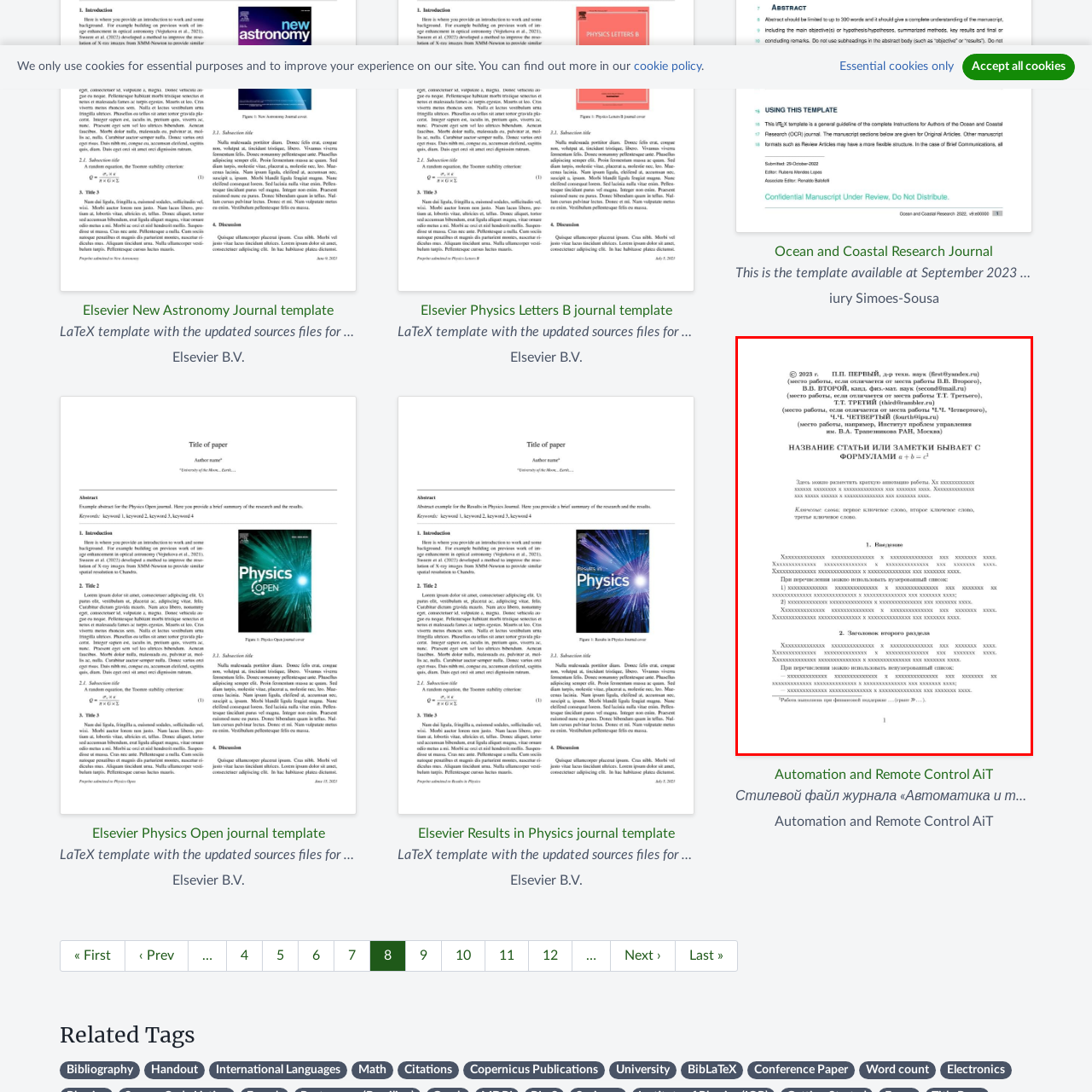What is the tone of the document?
Look at the area highlighted by the red bounding box and answer the question in detail, drawing from the specifics shown in the image.

The document's formal structure, use of mathematical formulas, and attention to standardized formatting all contribute to a professional tone. The overall design of the document also suggests a focus on clarity and professionalism, consistent with scholarly communication.